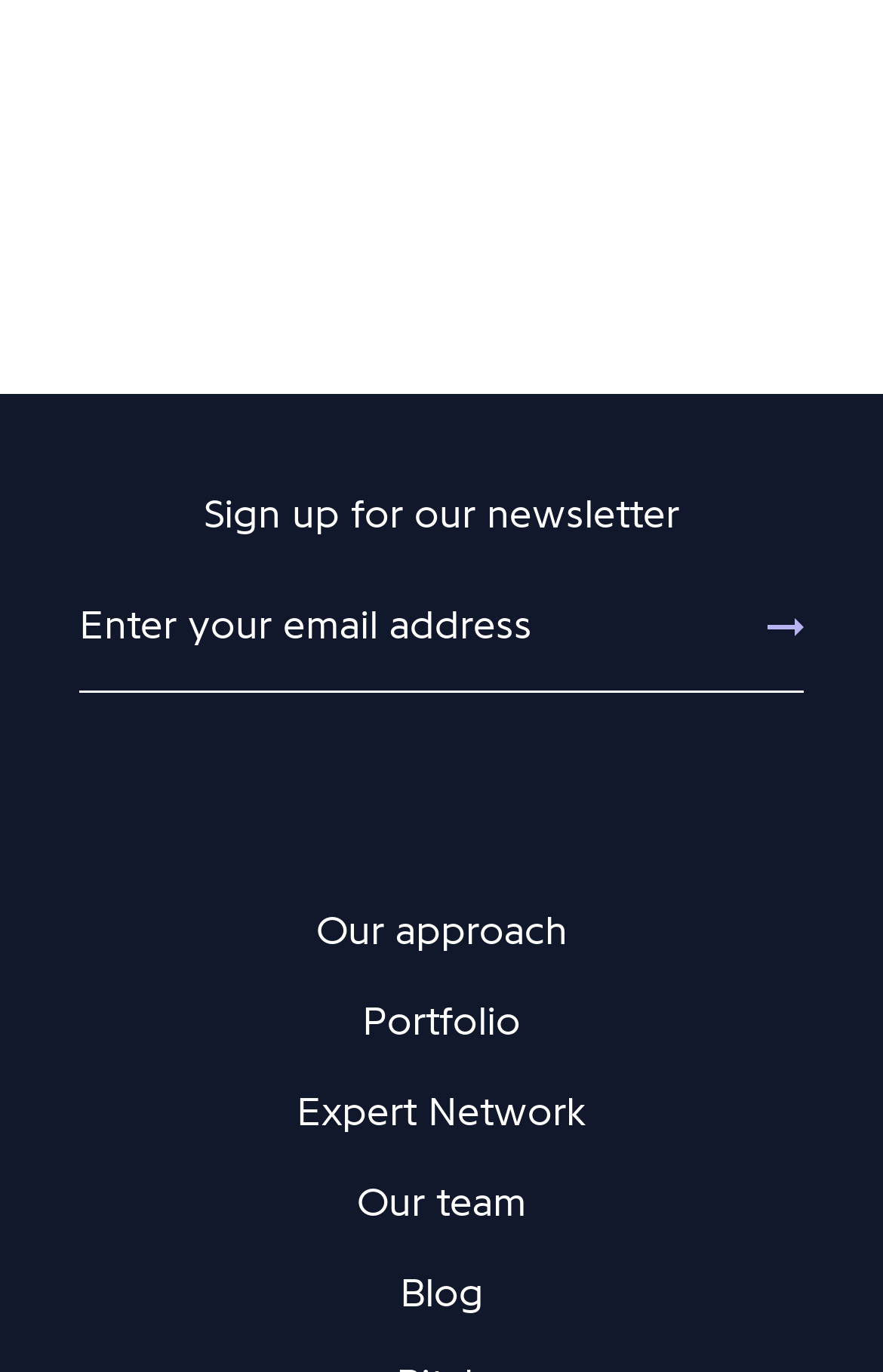Based on the image, give a detailed response to the question: What is the heading above the 'email us at' section?

The heading 'Let's chat!' is located above the section that says 'email us at' and provides an email address to contact, indicating that it is an invitation to initiate a conversation.